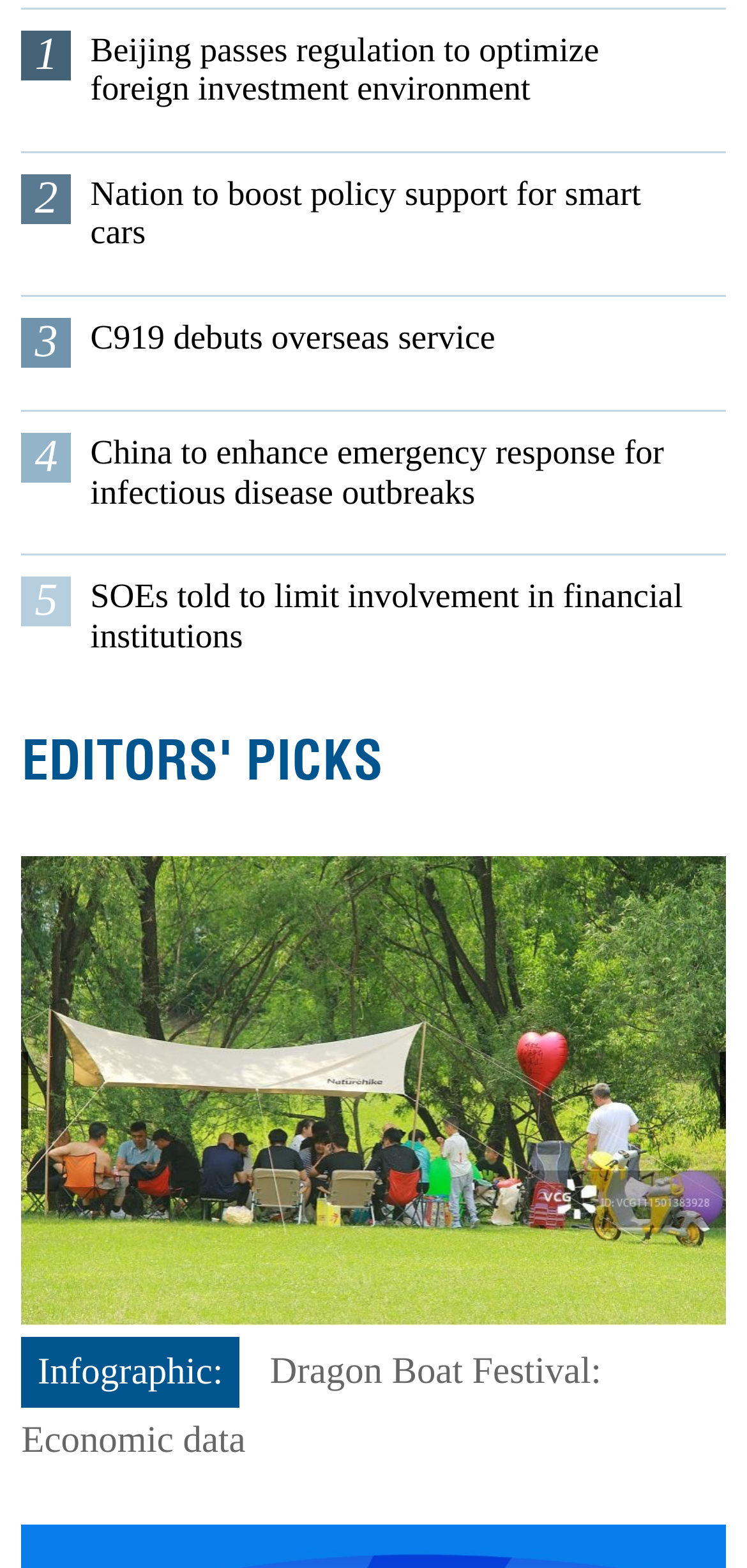What is the title of the section above the links?
Refer to the image and provide a one-word or short phrase answer.

EDITORS' PICKS